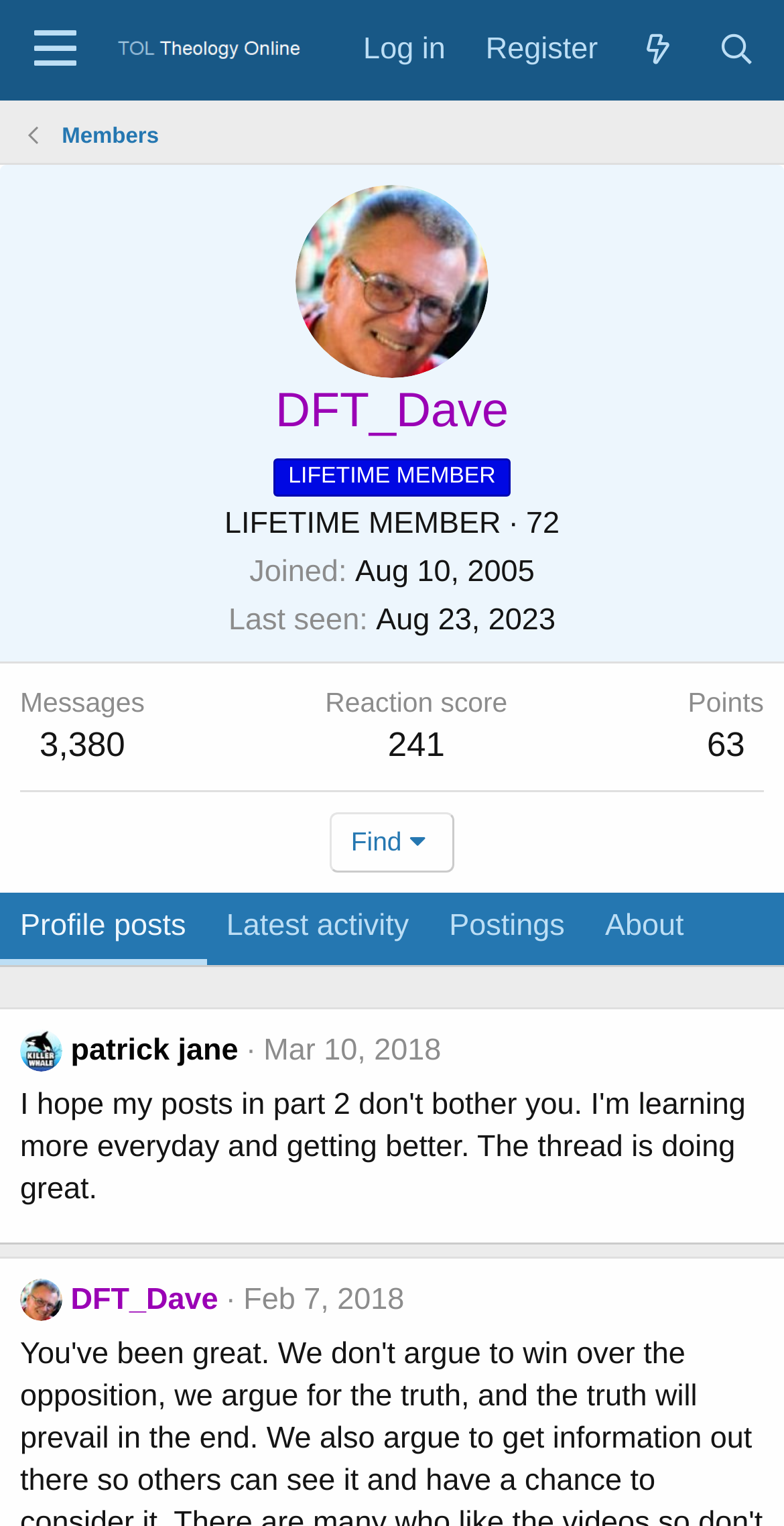Determine the bounding box coordinates for the UI element matching this description: "Profile posts".

[0.0, 0.586, 0.263, 0.633]